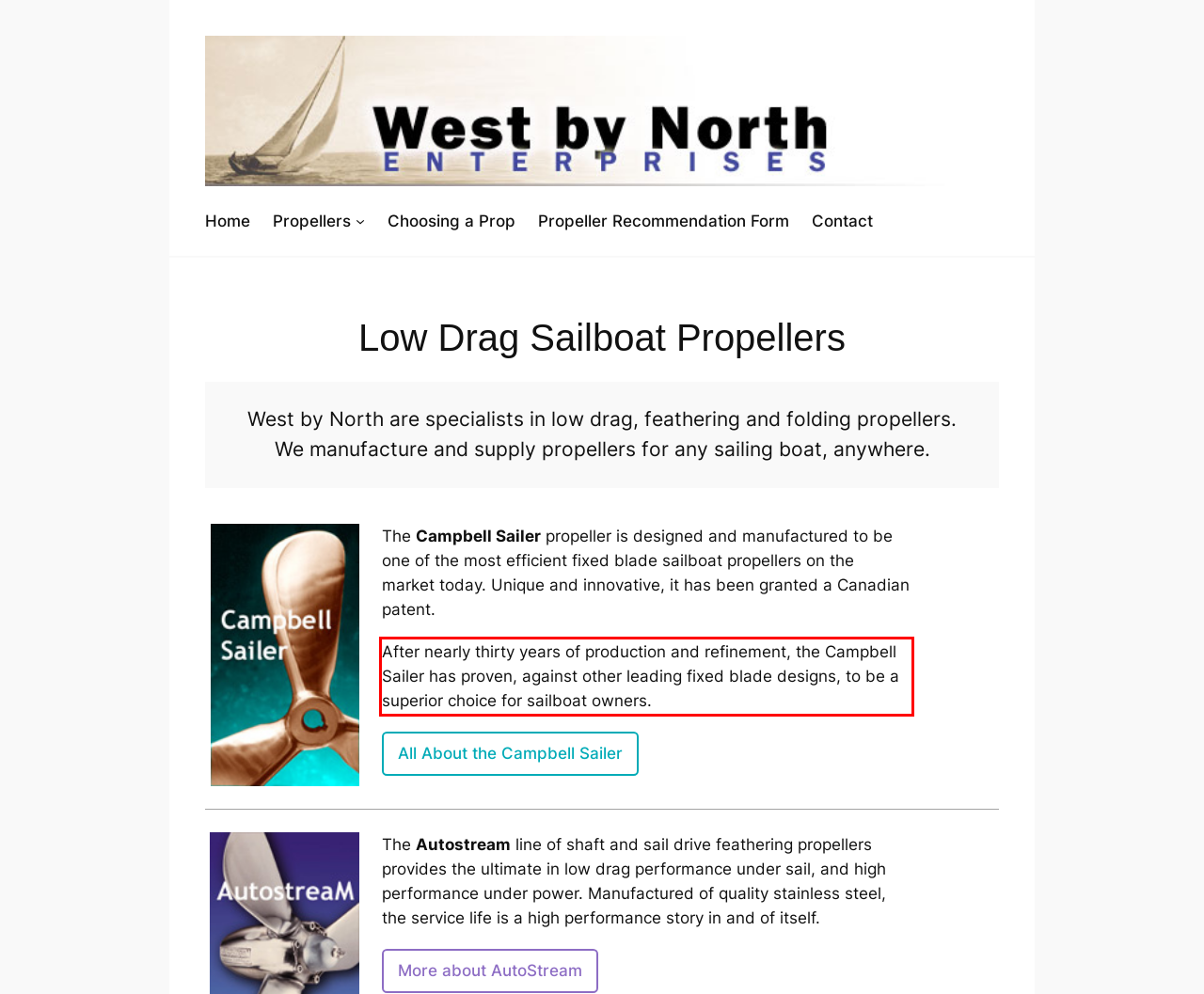You have a screenshot with a red rectangle around a UI element. Recognize and extract the text within this red bounding box using OCR.

After nearly thirty years of production and refinement, the Campbell Sailer has proven, against other leading fixed blade designs, to be a superior choice for sailboat owners.